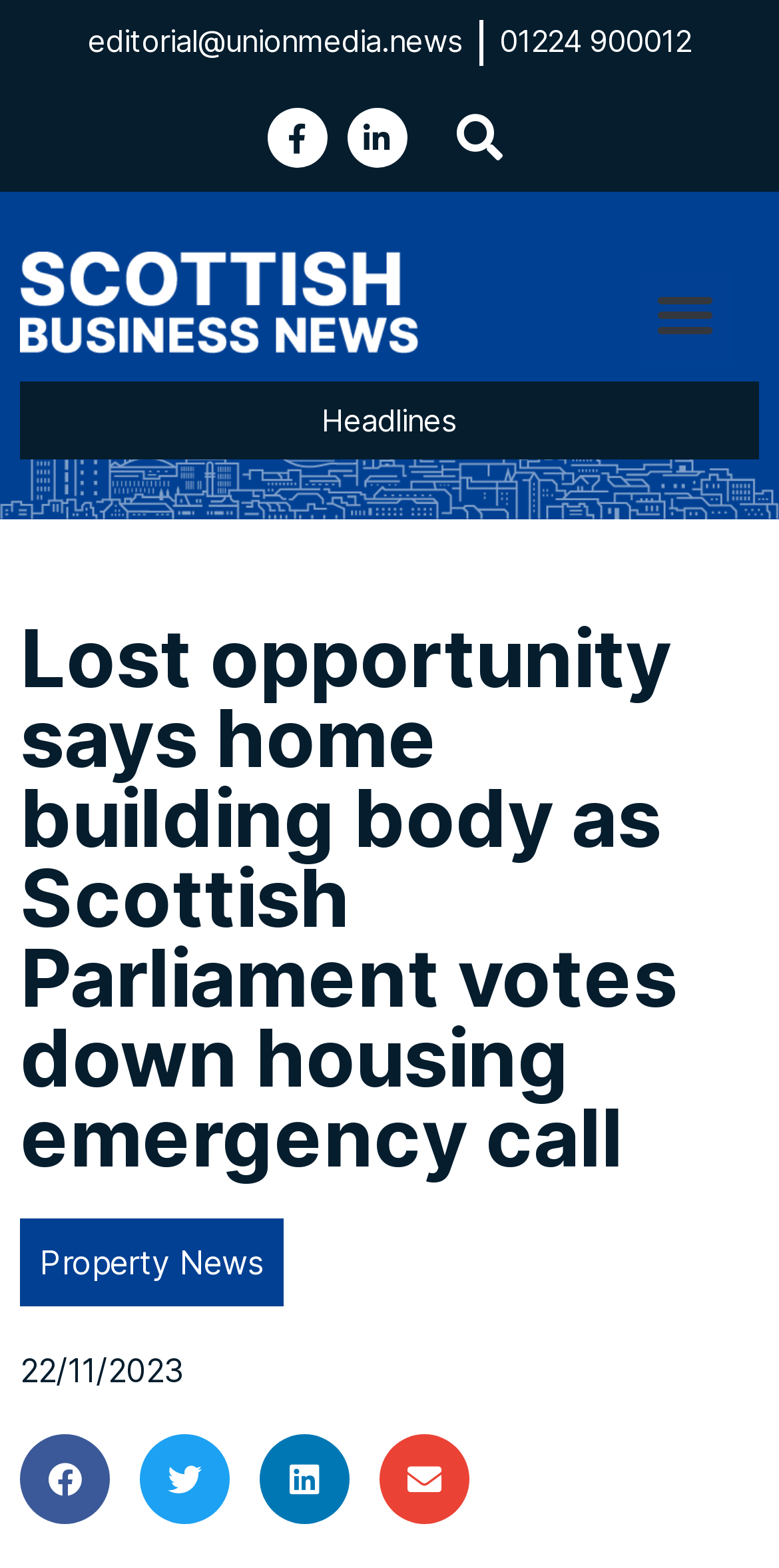Predict the bounding box coordinates of the area that should be clicked to accomplish the following instruction: "View Property News". The bounding box coordinates should consist of four float numbers between 0 and 1, i.e., [left, top, right, bottom].

[0.051, 0.792, 0.338, 0.817]